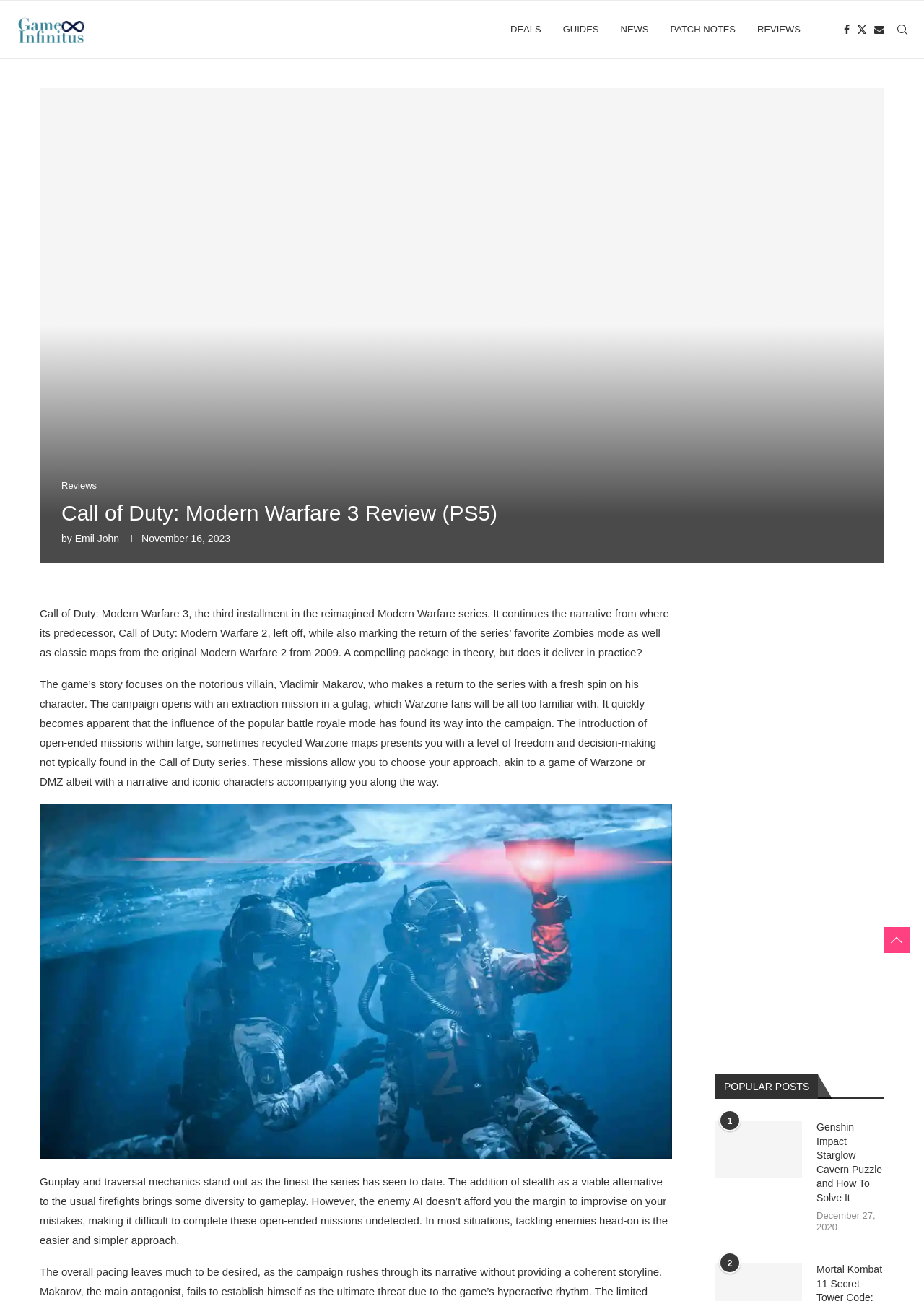Using the webpage screenshot, find the UI element described by Emil John. Provide the bounding box coordinates in the format (top-left x, top-left y, bottom-right x, bottom-right y), ensuring all values are floating point numbers between 0 and 1.

[0.081, 0.41, 0.129, 0.418]